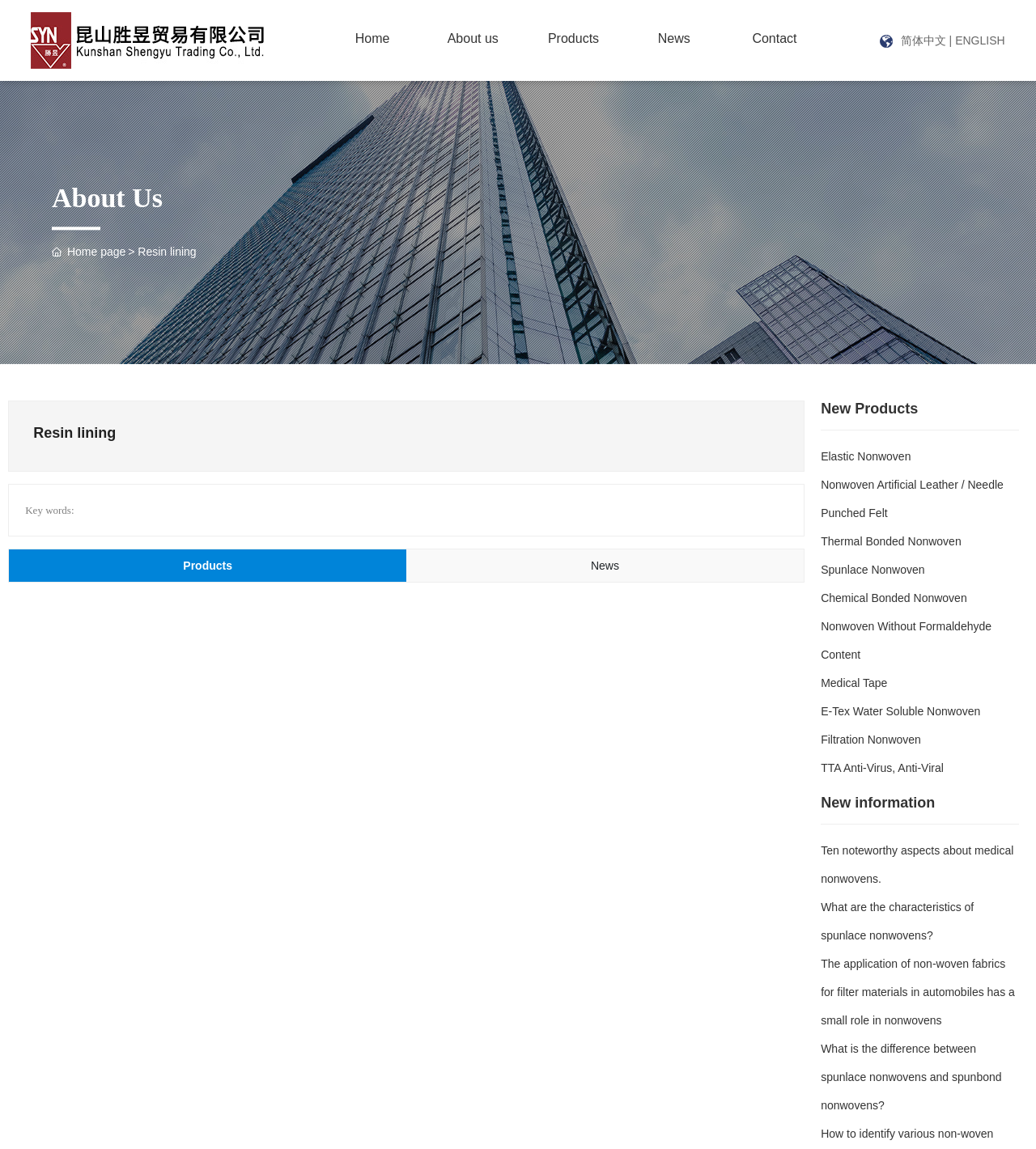Identify the bounding box coordinates of the part that should be clicked to carry out this instruction: "Switch to ENGLISH".

[0.922, 0.03, 0.97, 0.041]